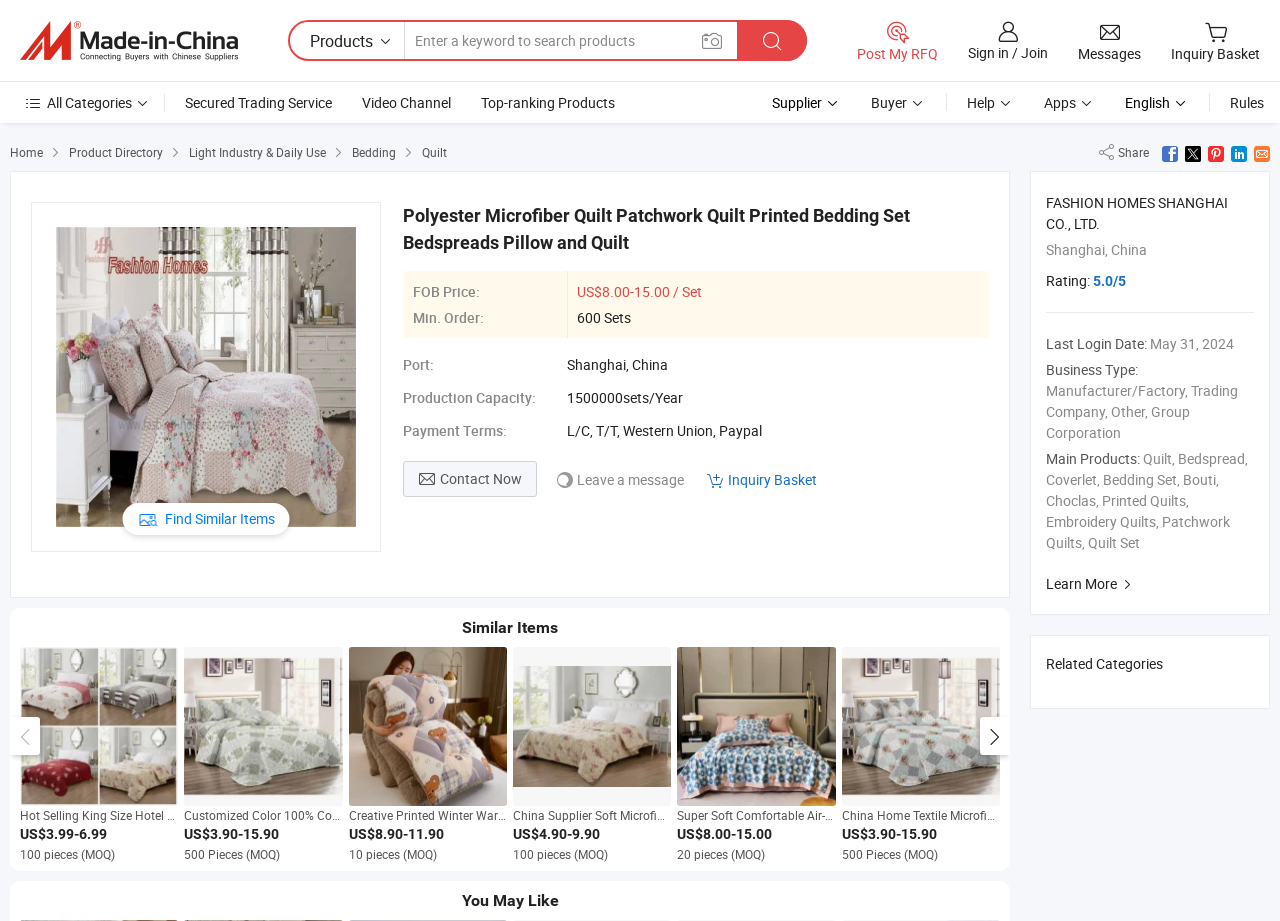Determine the bounding box coordinates of the region I should click to achieve the following instruction: "Search for products". Ensure the bounding box coordinates are four float numbers between 0 and 1, i.e., [left, top, right, bottom].

[0.316, 0.024, 0.576, 0.064]